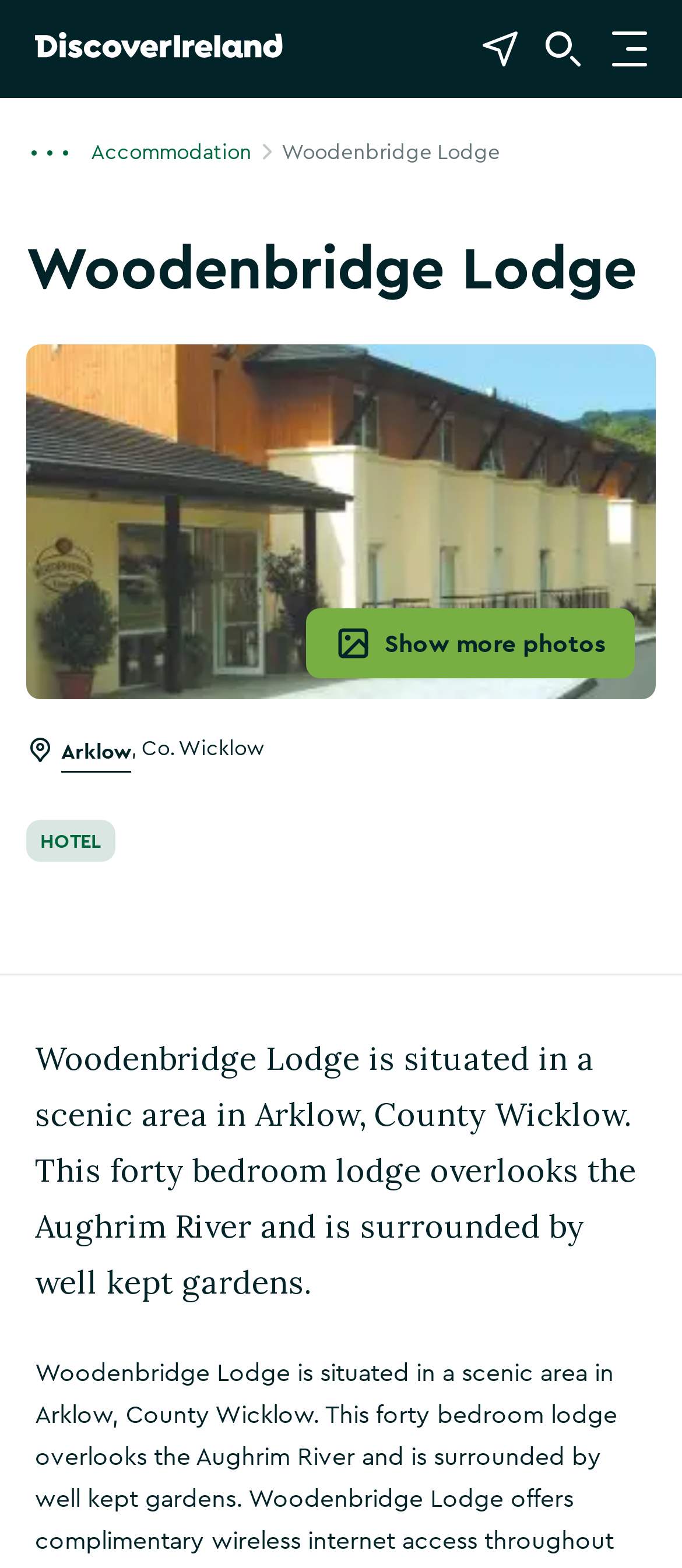Given the description "Show more photos", determine the bounding box of the corresponding UI element.

[0.449, 0.387, 0.931, 0.432]